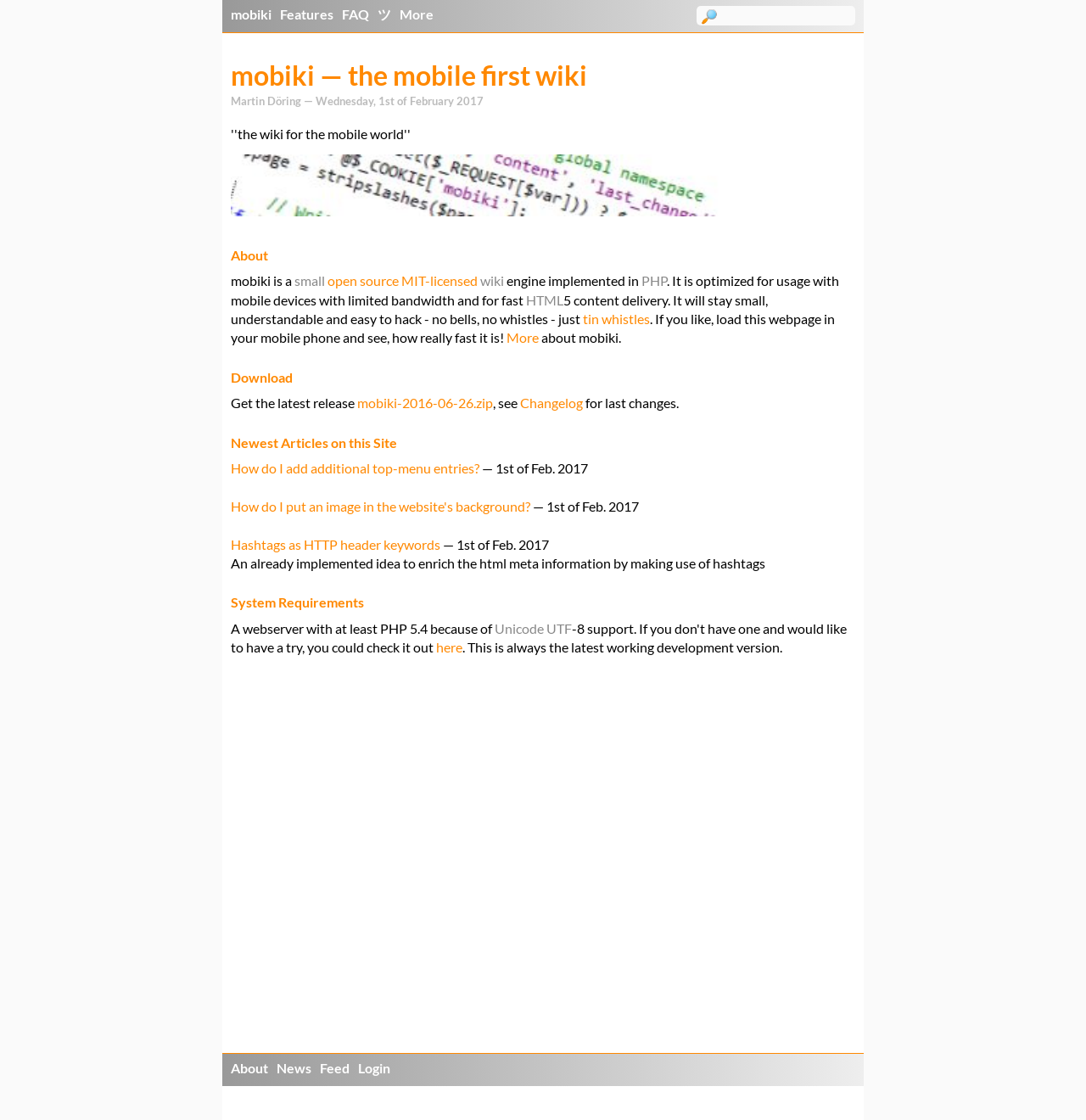Find the bounding box coordinates for the area you need to click to carry out the instruction: "read about mobiki". The coordinates should be four float numbers between 0 and 1, indicated as [left, top, right, bottom].

[0.213, 0.243, 0.271, 0.258]